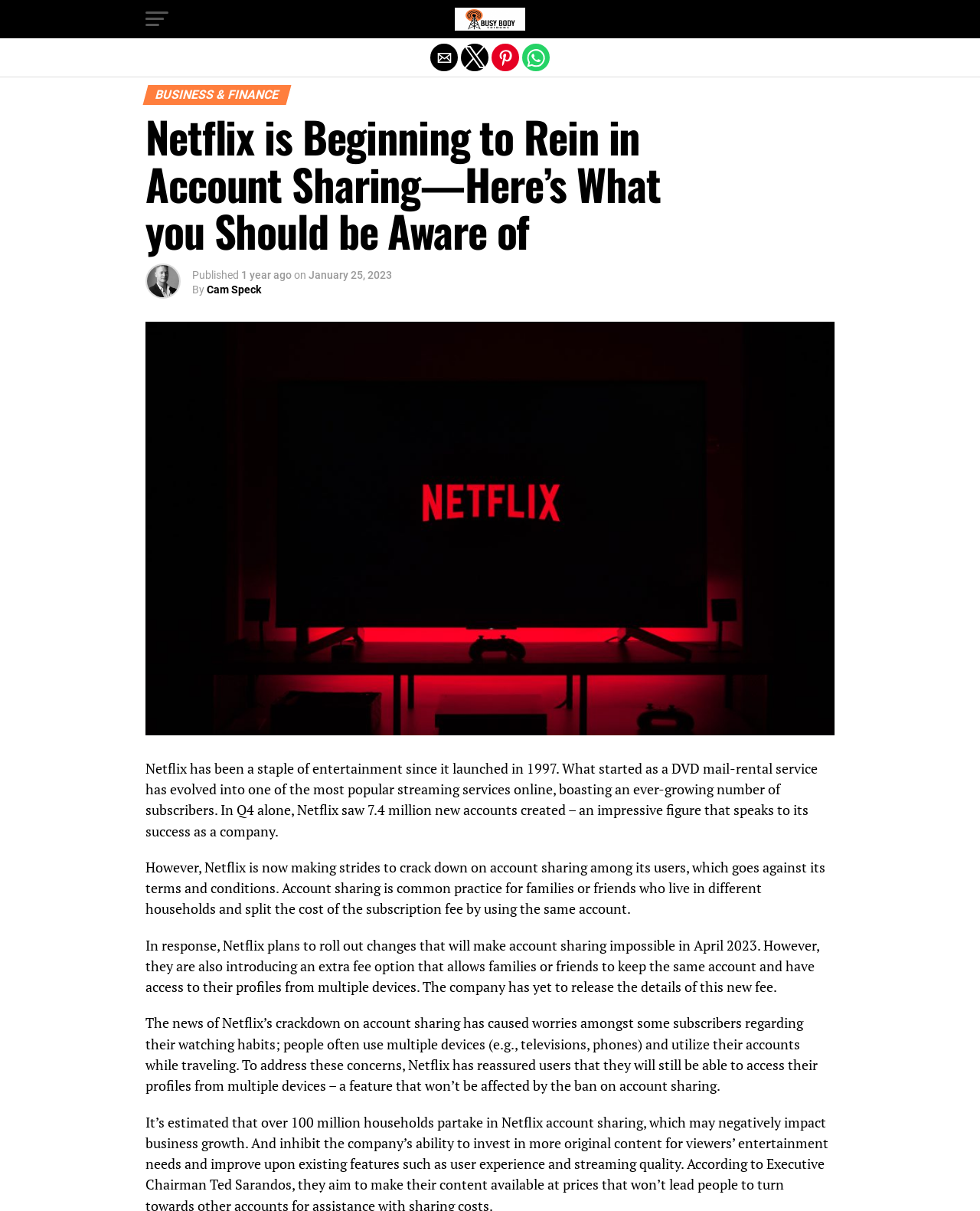Highlight the bounding box of the UI element that corresponds to this description: "aria-label="Share by twitter"".

[0.47, 0.036, 0.498, 0.059]